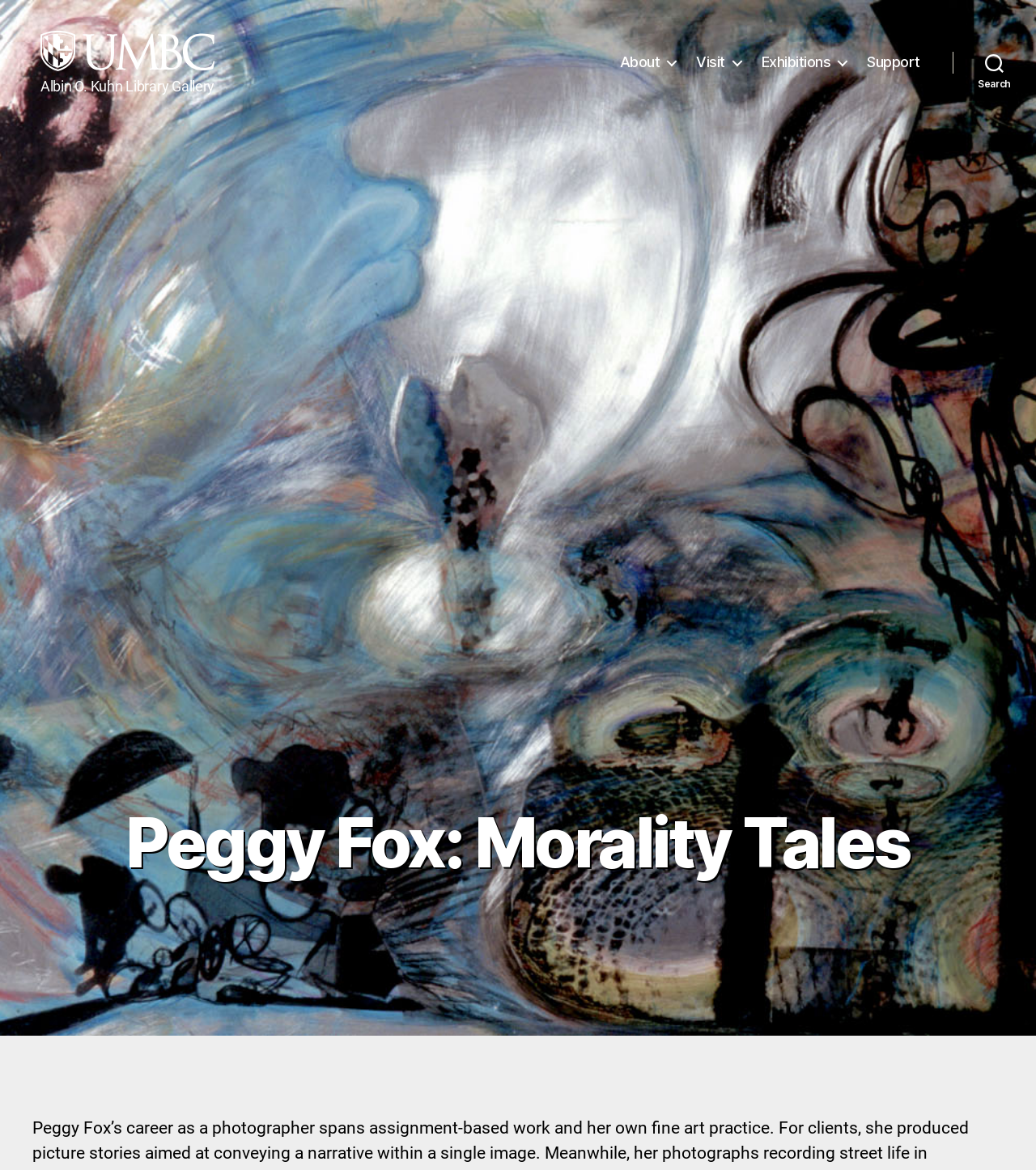Identify the bounding box of the HTML element described here: "Albin O. Kuhn Library Gallery". Provide the coordinates as four float numbers between 0 and 1: [left, top, right, bottom].

[0.039, 0.026, 0.207, 0.081]